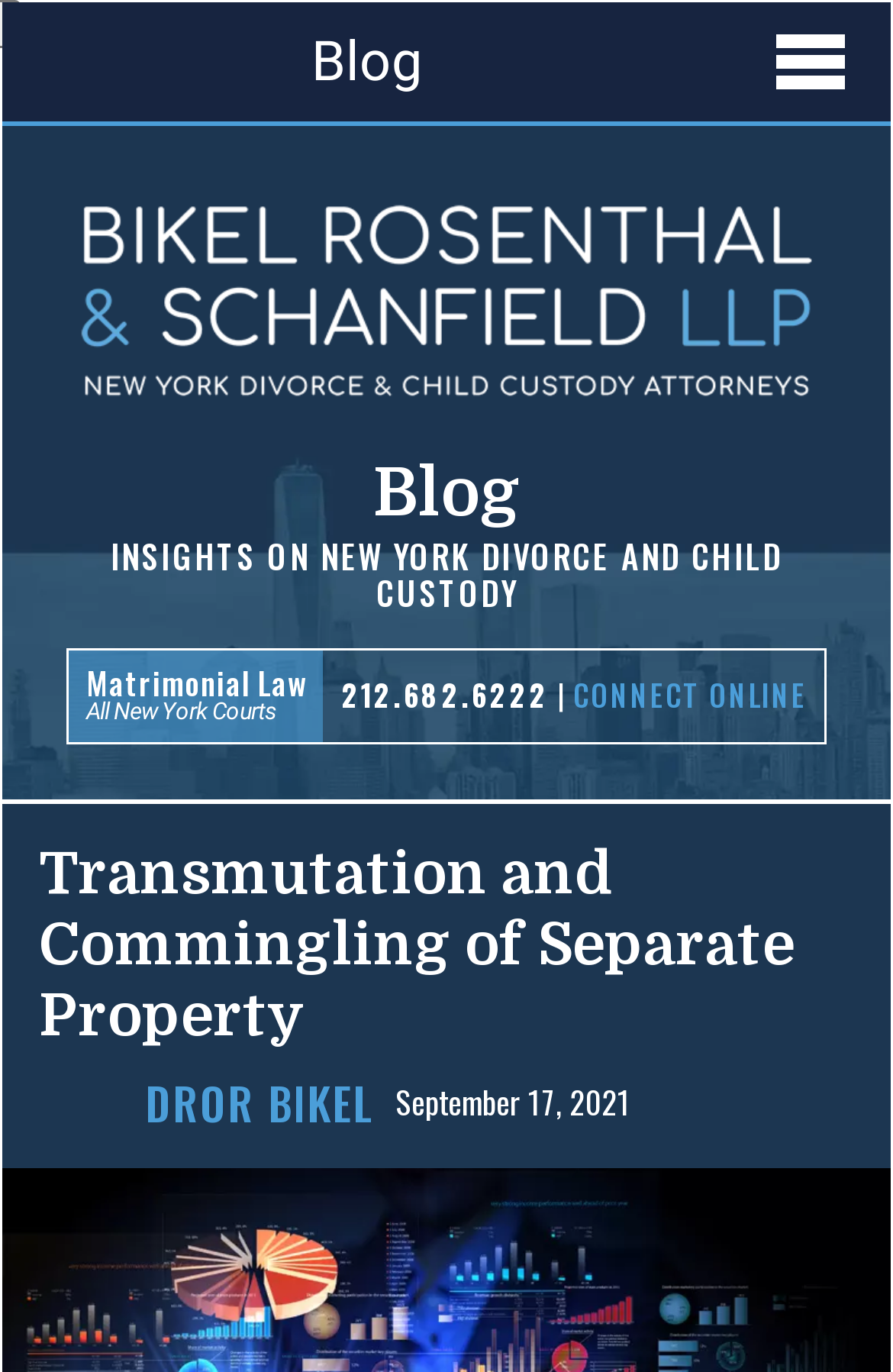Provide a thorough description of this webpage.

This webpage appears to be a blog post about divorce and child custody law, specifically discussing the concept of transmutation and commingling of separate property in marriage. 

At the top of the page, there is a small image, and below it, a header section with a link to the law firm "Bikel Rosenthal and Schanfield - New York Divorce & Child Custody Attorneys" accompanied by a logo image. The header section also contains two headings, "Blog" and "INSIGHTS ON NEW YORK DIVORCE AND CHILD CUSTODY", which indicate the topic of the webpage.

To the right of the header section, there is a layout table with several elements. On the left side of the table, there are two static text elements, "Matrimonial Law" and "All New York Courts", which seem to be categories or tags related to the blog post. On the right side of the table, there is a phone number "212.682.6222" with a separator "|" next to it, and a link to "CONNECT ONLINE".

Below the header and layout table sections, there is a main heading "Transmutation and Commingling of Separate Property", which is the title of the blog post. The author of the post, "DROR BIKEL", is credited below the title, along with the publication date "September 17, 2021".